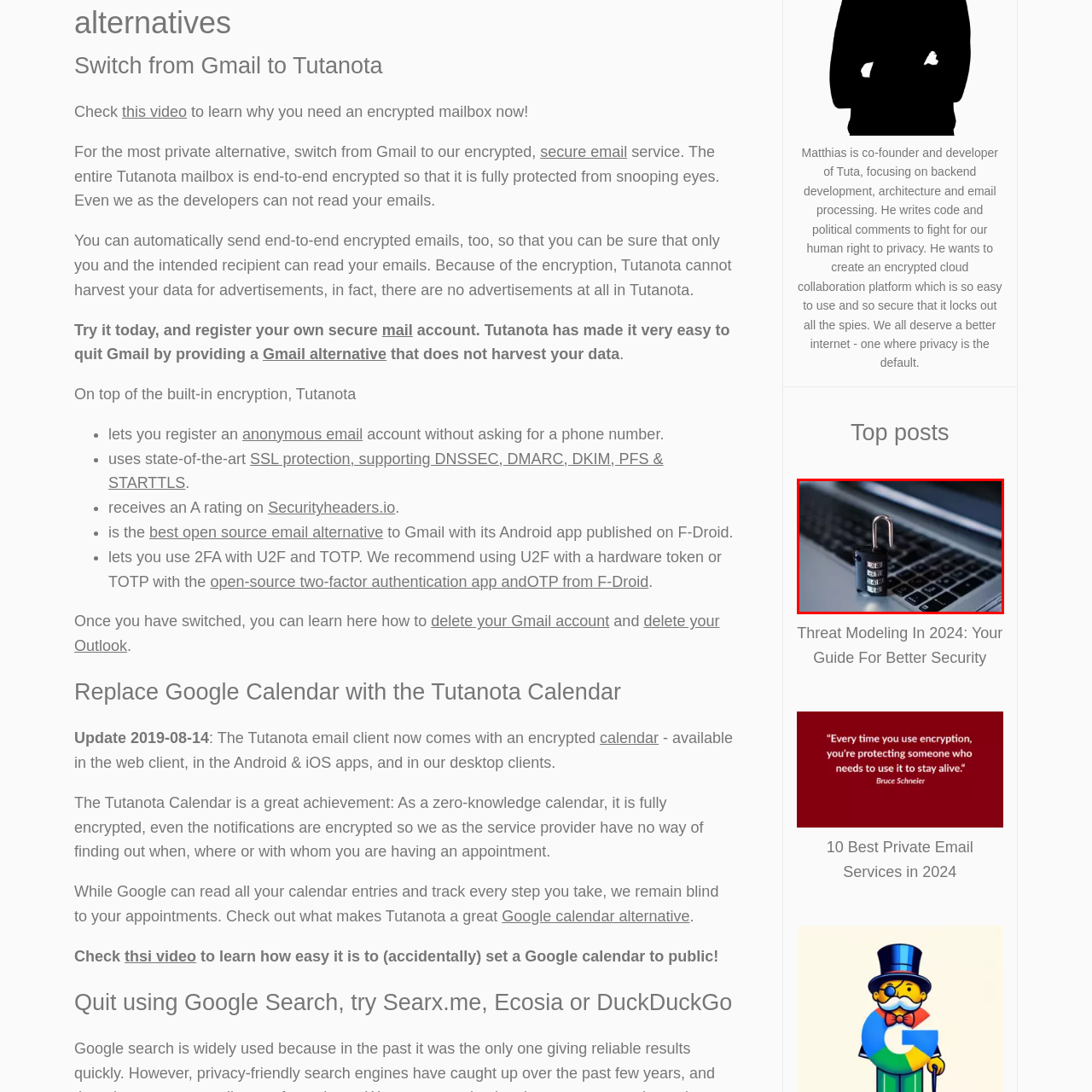Examine the red-bounded region in the image and describe it in detail.

The image features a close-up view of a black combination padlock positioned on the keyboard of a laptop. The padlock is partially open, symbolizing themes of security and protection. The juxtaposition of the lock with the laptop suggests a focus on digital security, representing the importance of safeguarding personal data and privacy in an increasingly connected world. This visual is particularly relevant in discussions about transitioning to secure email services, like Tutanota, which emphasizes end-to-end encryption and protection from data harvesting.